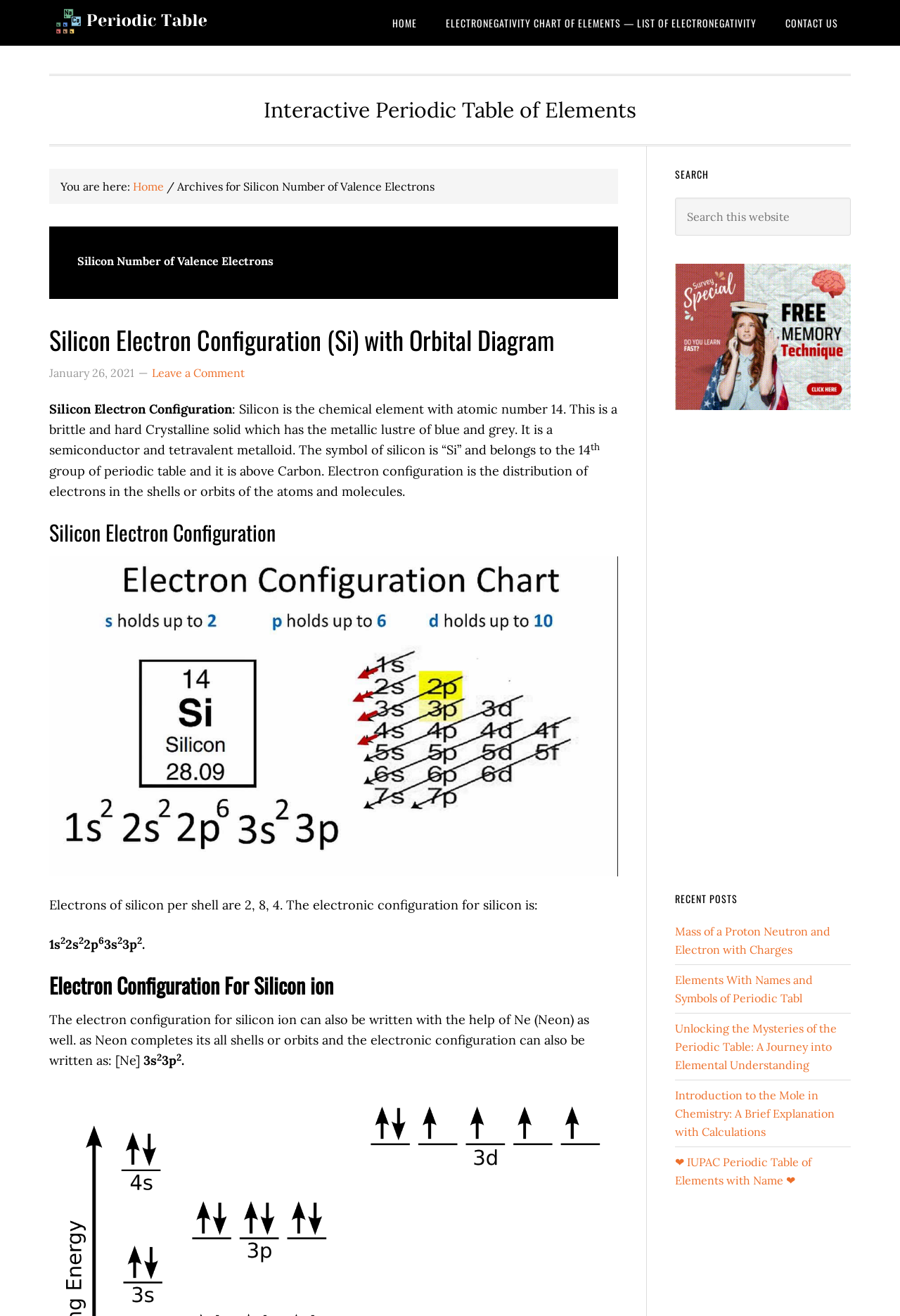From the element description It’s a Good Day!, predict the bounding box coordinates of the UI element. The coordinates must be specified in the format (top-left x, top-left y, bottom-right x, bottom-right y) and should be within the 0 to 1 range.

None